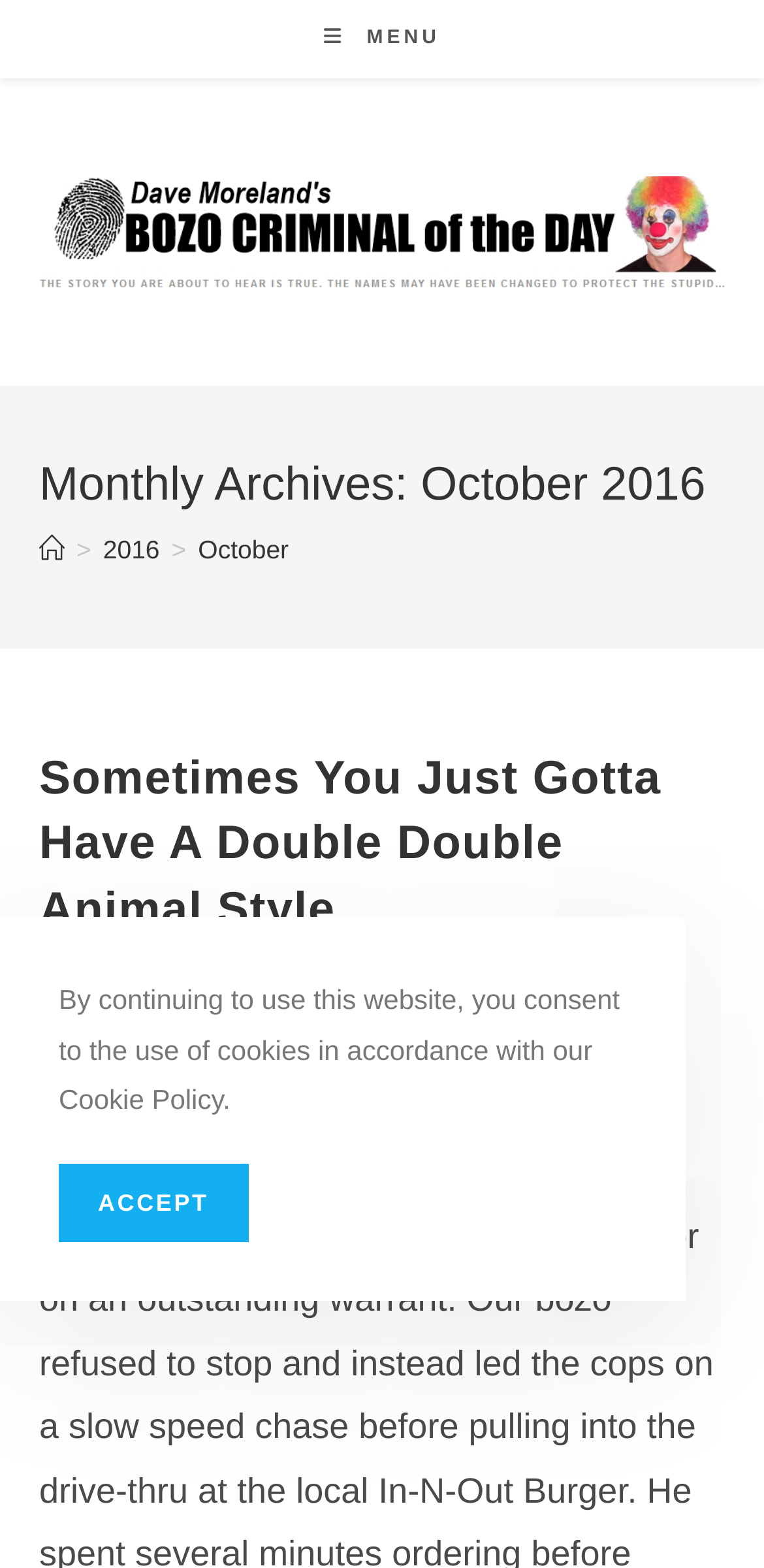Please locate the bounding box coordinates of the element that should be clicked to complete the given instruction: "View the author's profile".

[0.11, 0.63, 0.188, 0.65]